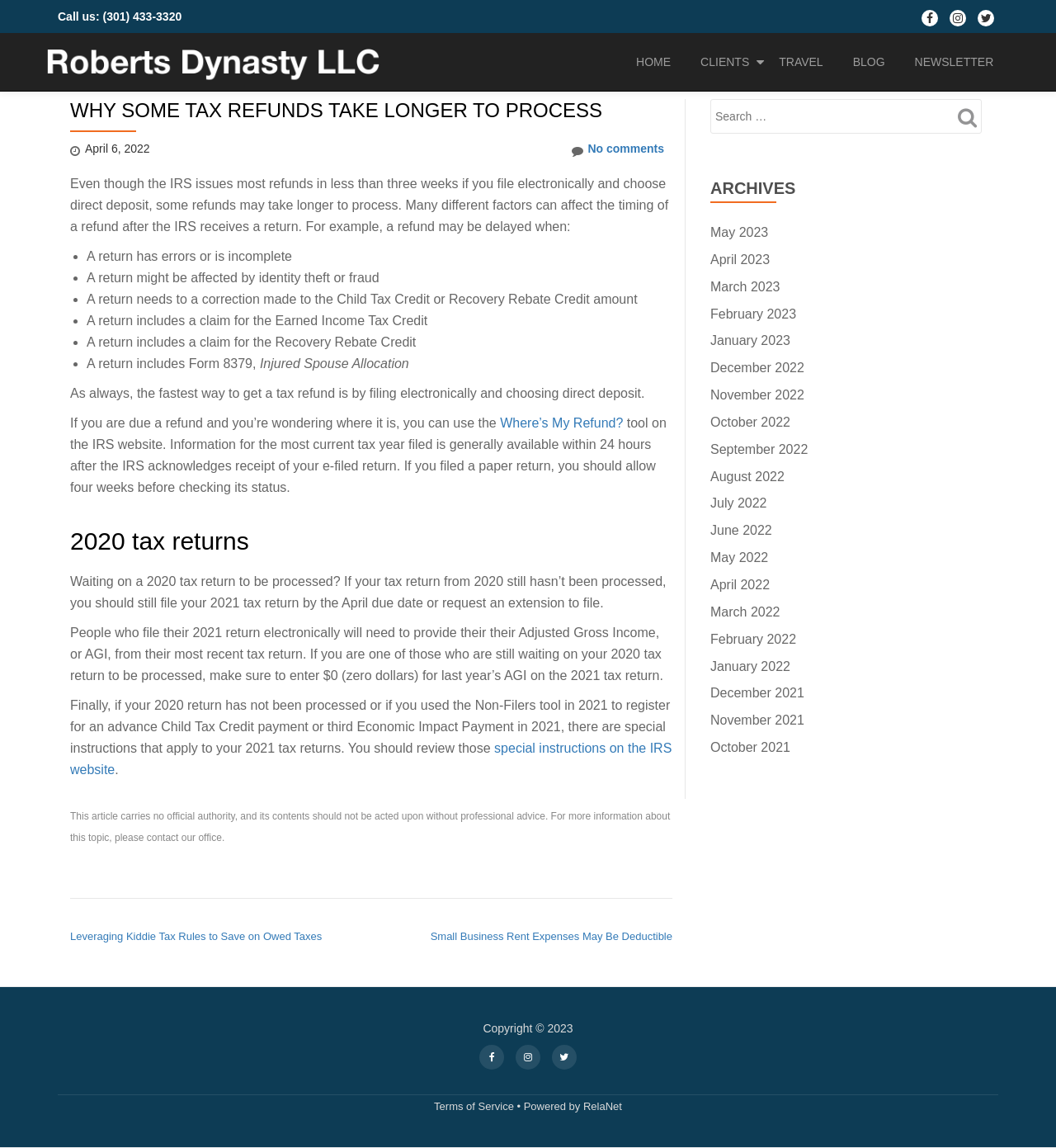Identify the bounding box coordinates for the UI element mentioned here: "May 2023". Provide the coordinates as four float values between 0 and 1, i.e., [left, top, right, bottom].

[0.673, 0.196, 0.728, 0.208]